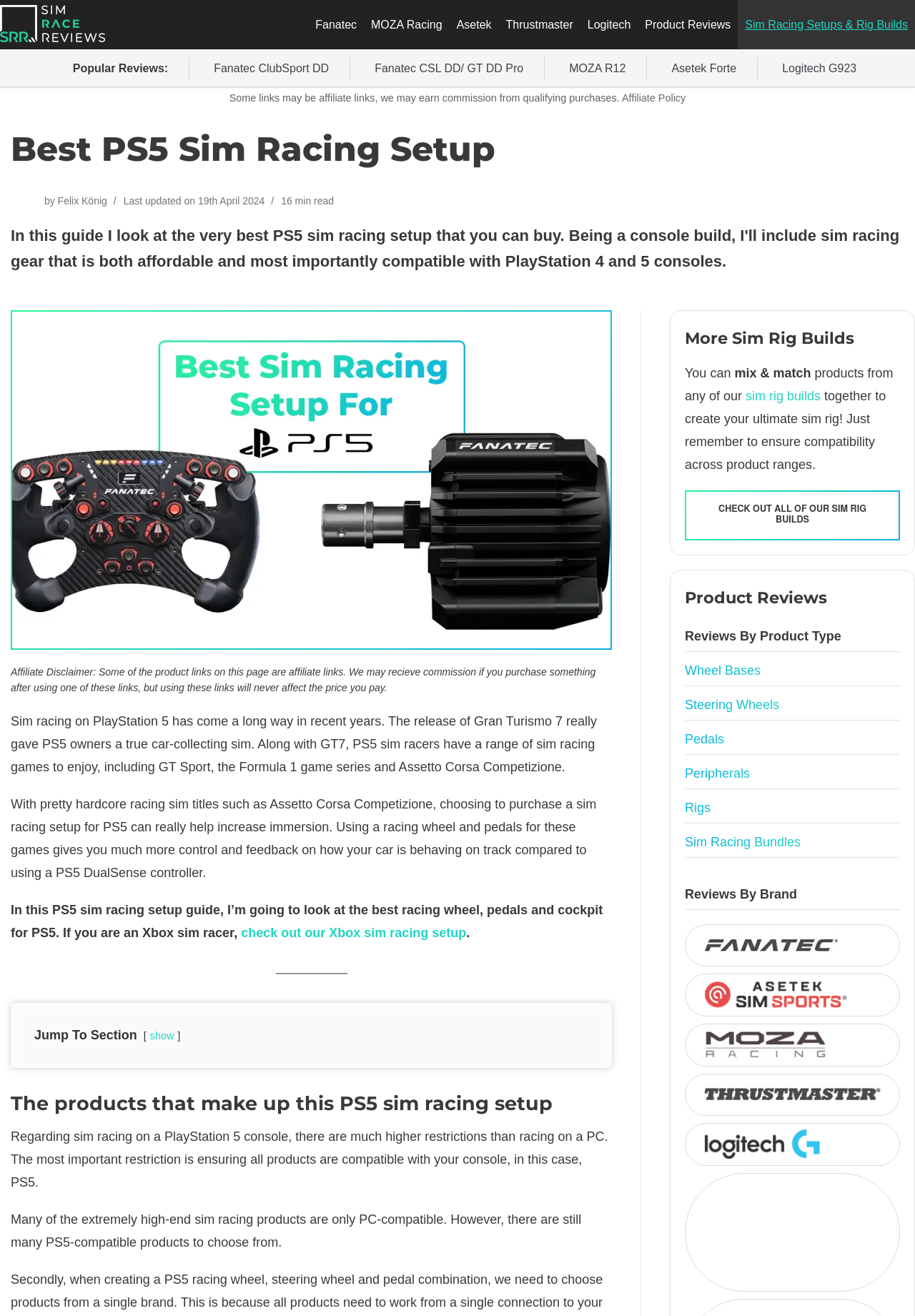Determine the heading of the webpage and extract its text content.

Best PS5 Sim Racing Setup